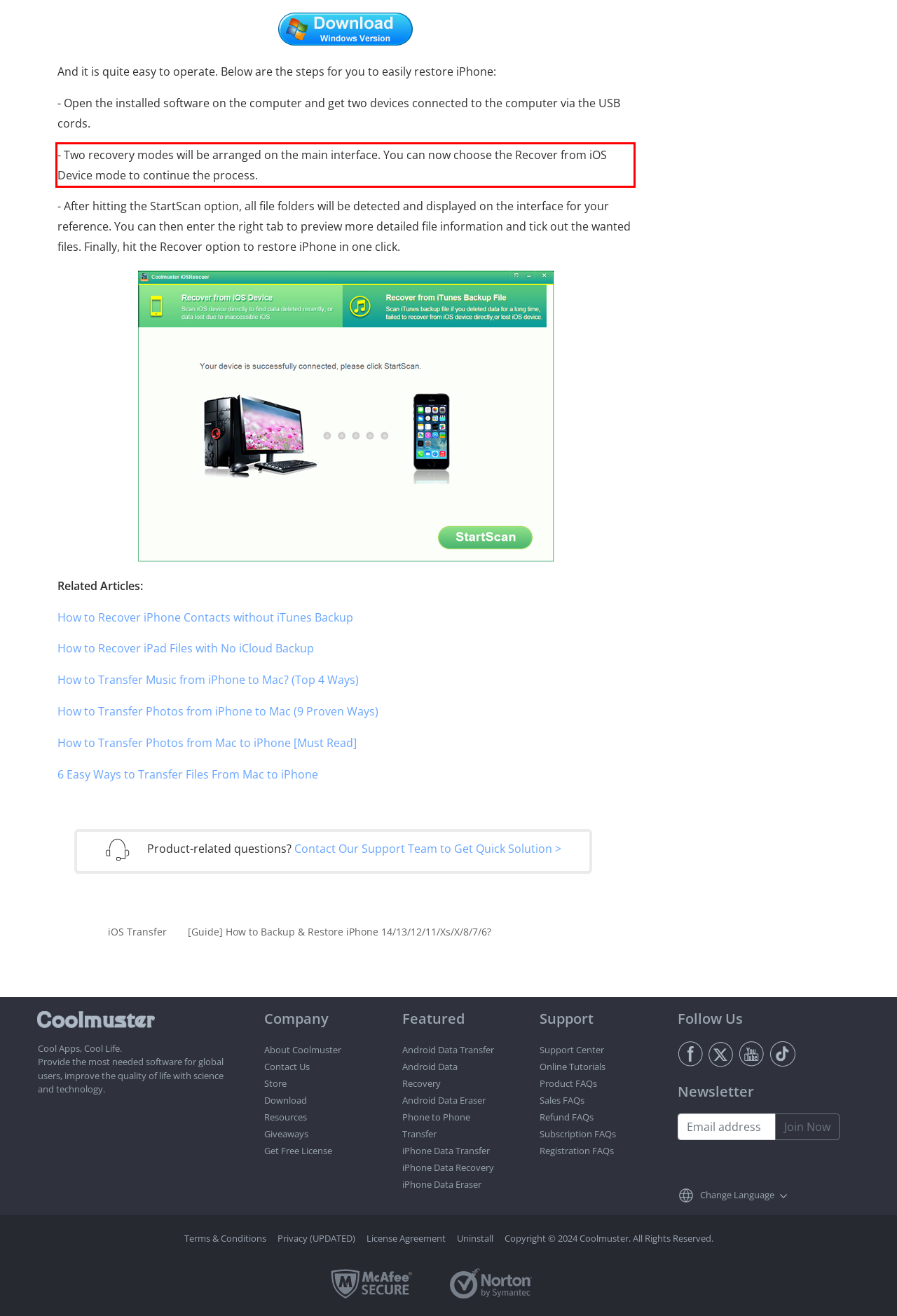Using OCR, extract the text content found within the red bounding box in the given webpage screenshot.

- Two recovery modes will be arranged on the main interface. You can now choose the Recover from iOS Device mode to continue the process.